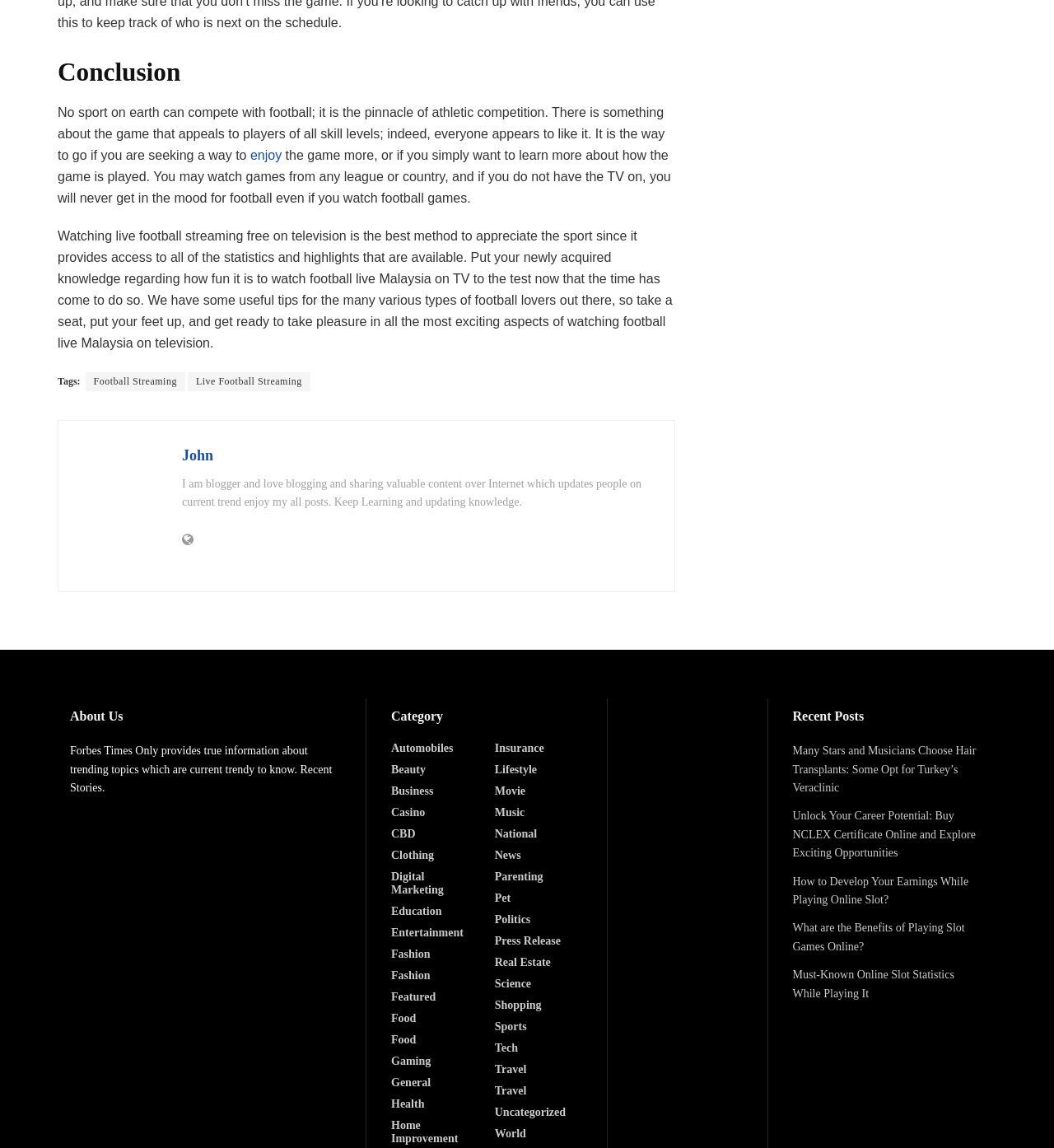Could you locate the bounding box coordinates for the section that should be clicked to accomplish this task: "check the 'Recent Posts' section".

[0.752, 0.616, 0.934, 0.632]